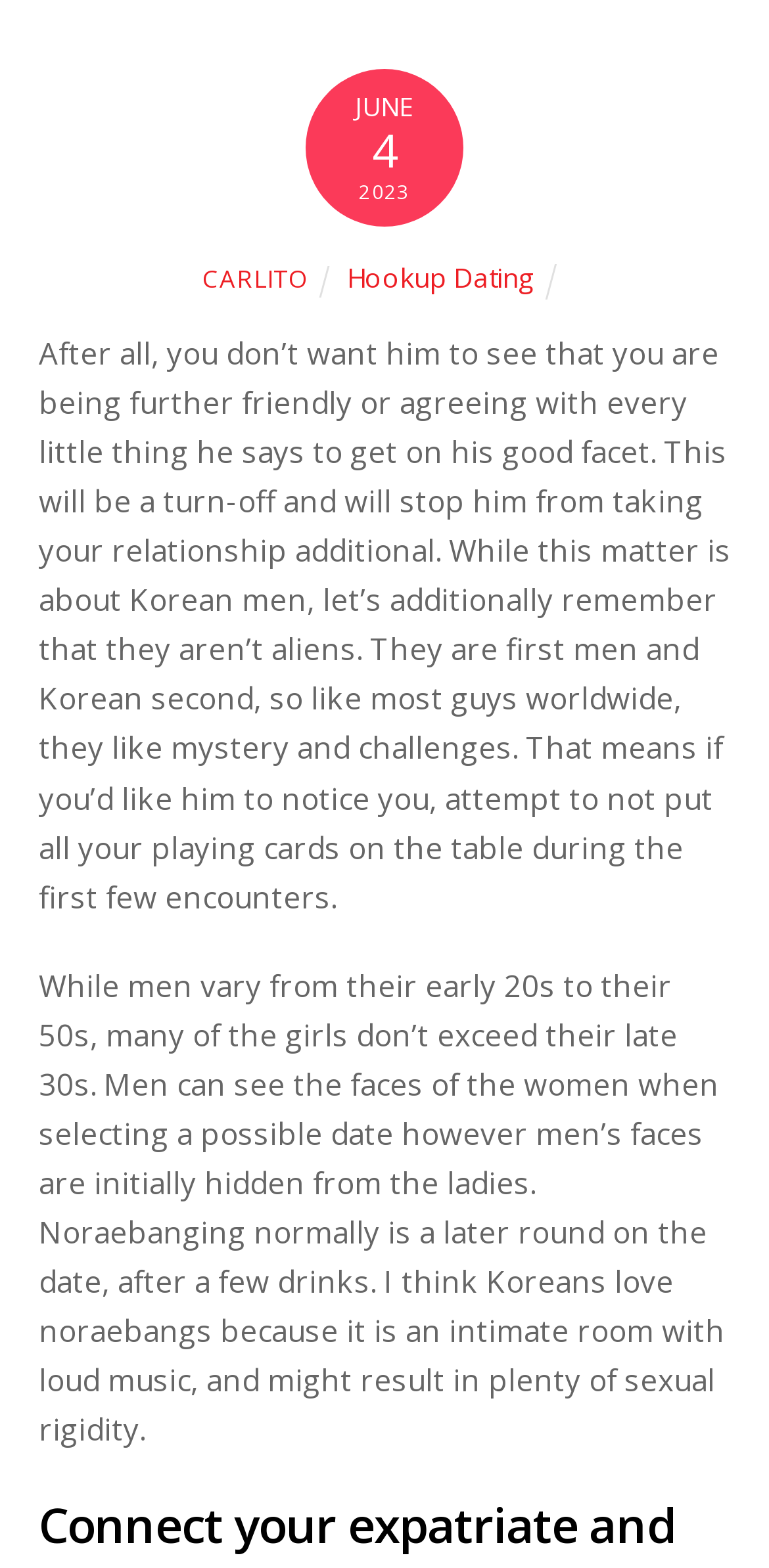Based on the element description Hookup Dating, identify the bounding box of the UI element in the given webpage screenshot. The coordinates should be in the format (top-left x, top-left y, bottom-right x, bottom-right y) and must be between 0 and 1.

[0.451, 0.165, 0.695, 0.189]